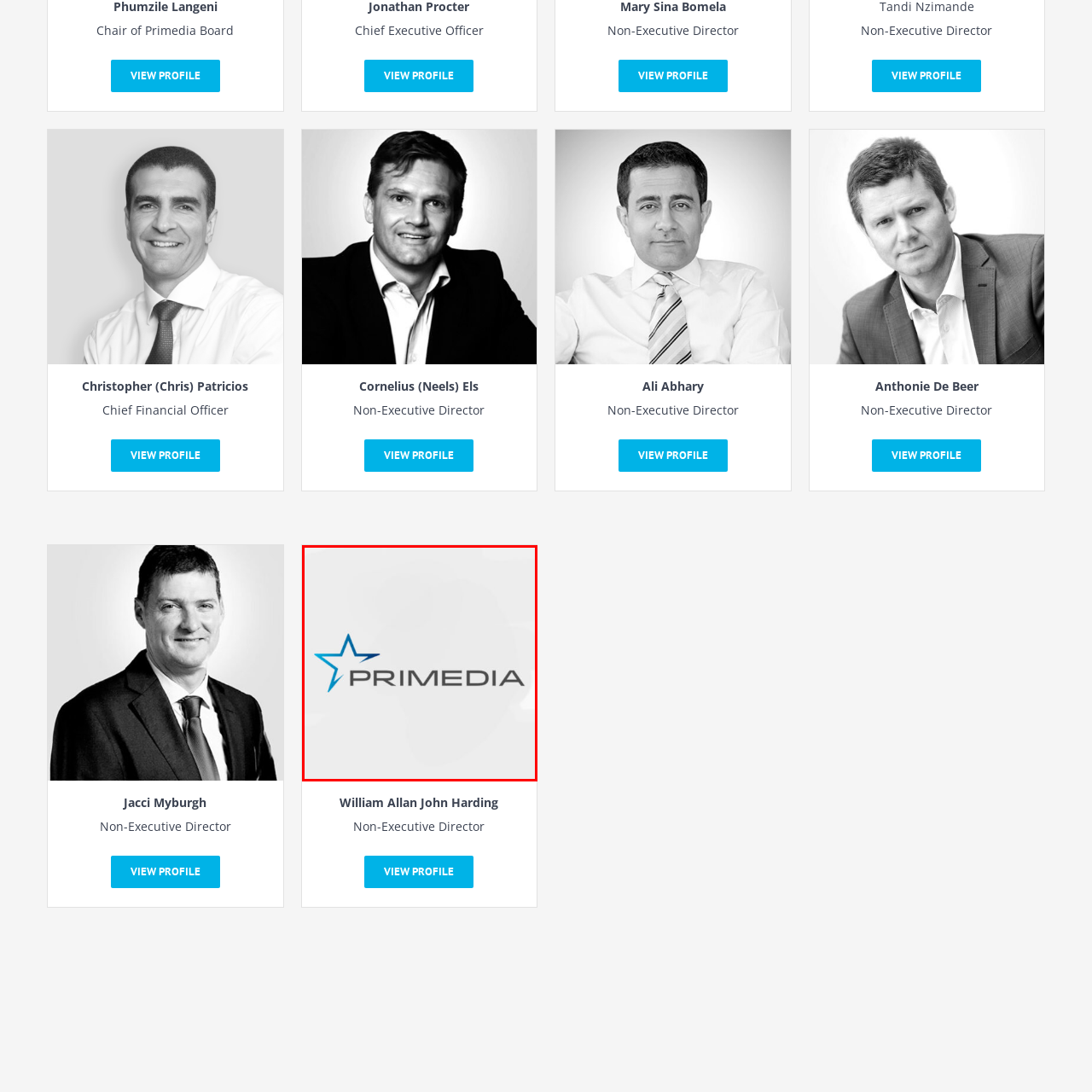Craft a detailed explanation of the image surrounded by the red outline.

The image features the logo of Primedia, prominently displaying the word "PRIMEDIA" in a modern font. To the left of the text is a stylized star, depicted in a gradient of blue hues, symbolizing creativity and media innovation. The overall aesthetic of the logo conveys a sense of professionalism and dynamic presence, reflecting the company's role in the media industry. This logo likely represents a brand known for its engaging content and digital platforms.